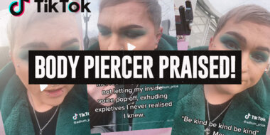Offer a detailed explanation of what is depicted in the image.

In this vibrant TikTok collage, a skilled body piercer is highlighted in a series of engaging clips. The prominent text overlay reads "BODY PIERCER PRAISED!" drawing attention to the informative and candid commentary shared by the piercer. With a stylish, short hairstyle and bold makeup, the piercer expresses gratitude and excitement about their craft, emphasizing the importance of professional piercing services over DIY methods. This image captures a moment of celebration, featuring snippets of the piercer's personality and approach to body modification, resonating well with an audience interested in safe and responsible piercing practices.